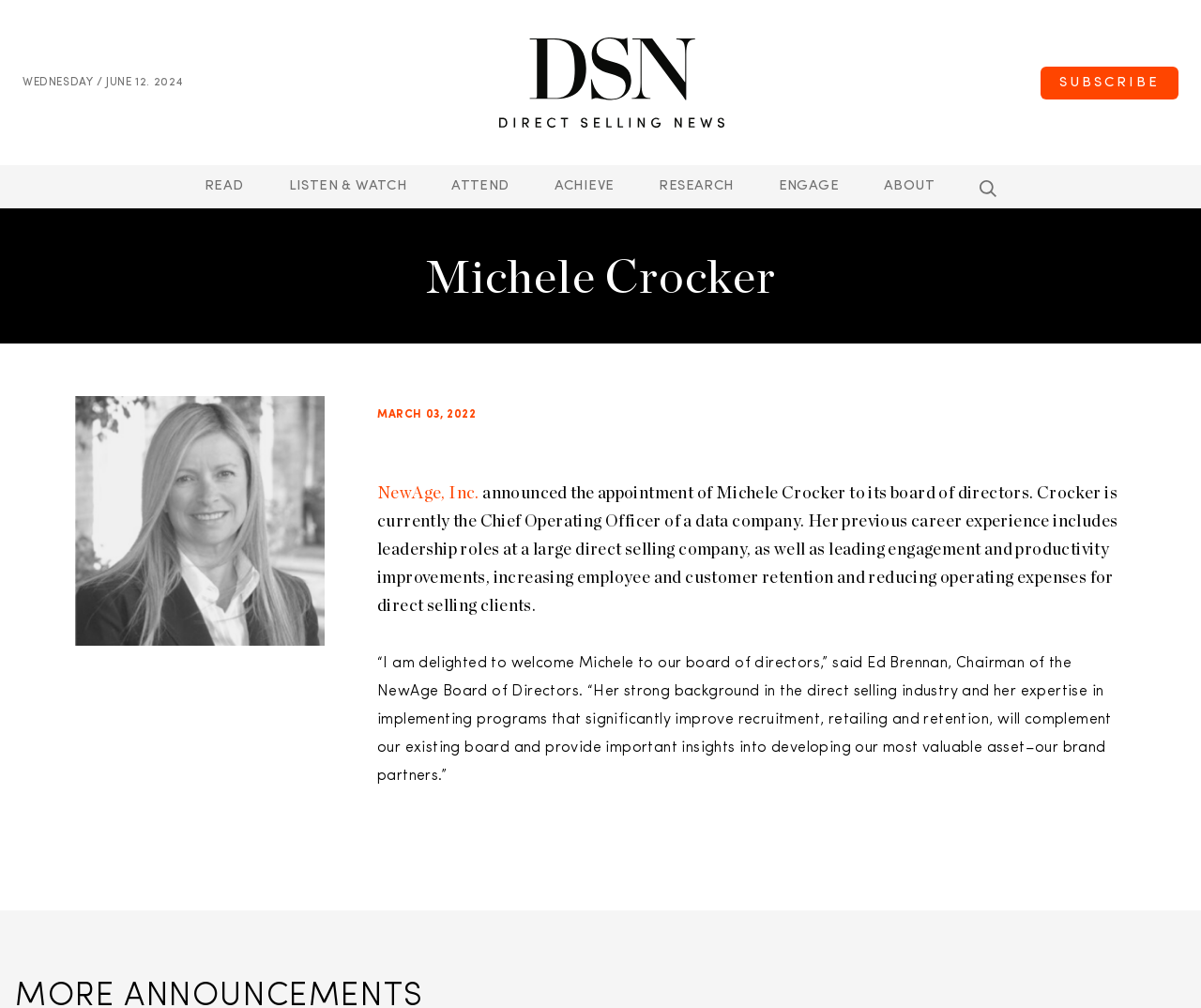Based on the image, please respond to the question with as much detail as possible:
What is Michele Crocker's current role?

Based on the webpage, Michele Crocker's current role is mentioned in the paragraph as 'Crocker is currently the Chief Operating Officer of a data company.'